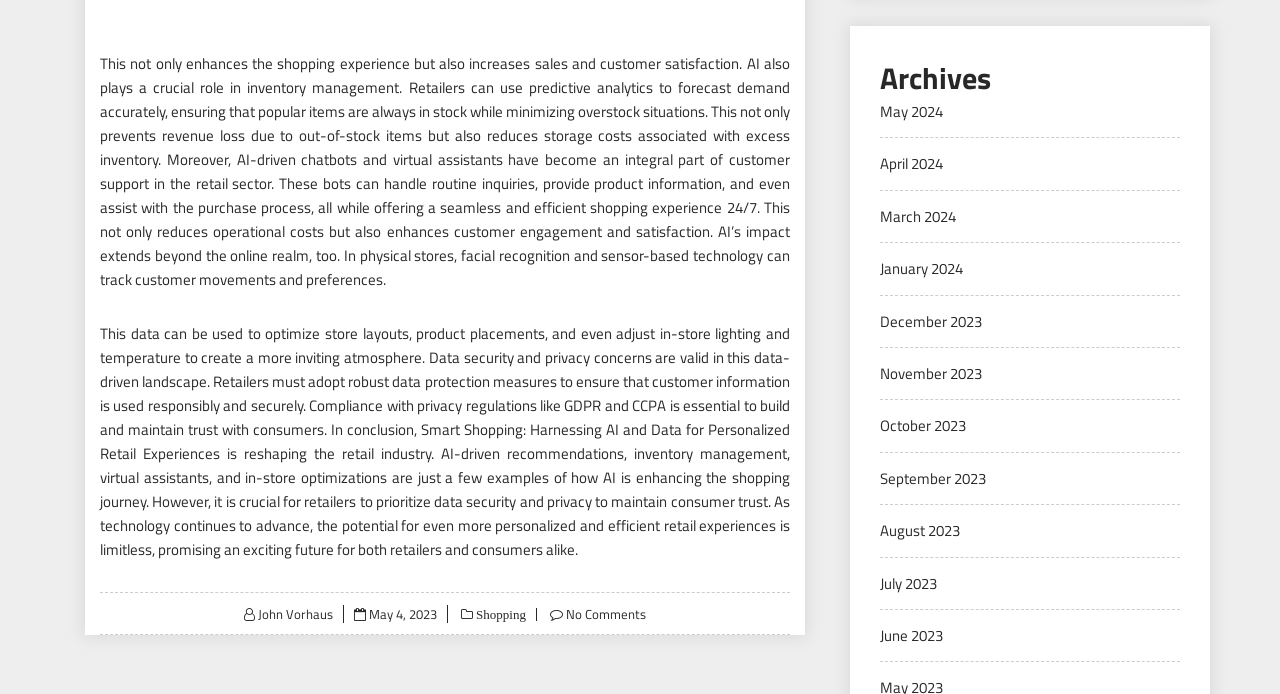Please provide a one-word or phrase answer to the question: 
What is the purpose of AI-driven chatbots in retail?

To handle customer inquiries